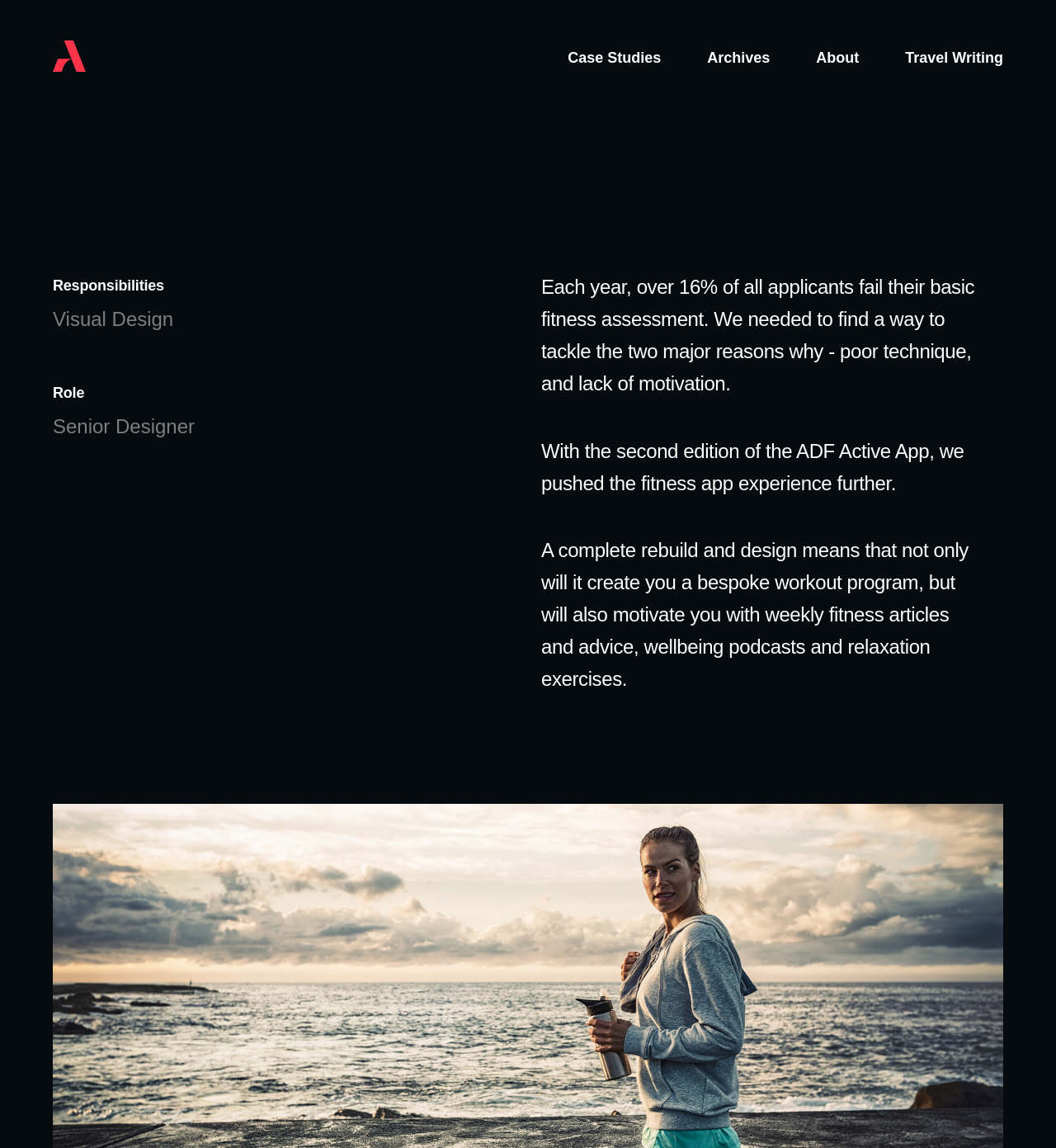By analyzing the image, answer the following question with a detailed response: What is the purpose of the ADF Active App?

From the StaticText elements, I found that the ADF Active App is designed to tackle the two major reasons why applicants fail their basic fitness assessment, which are poor technique and lack of motivation. The app provides a bespoke workout program, weekly fitness articles, wellbeing podcasts, and relaxation exercises to motivate users.